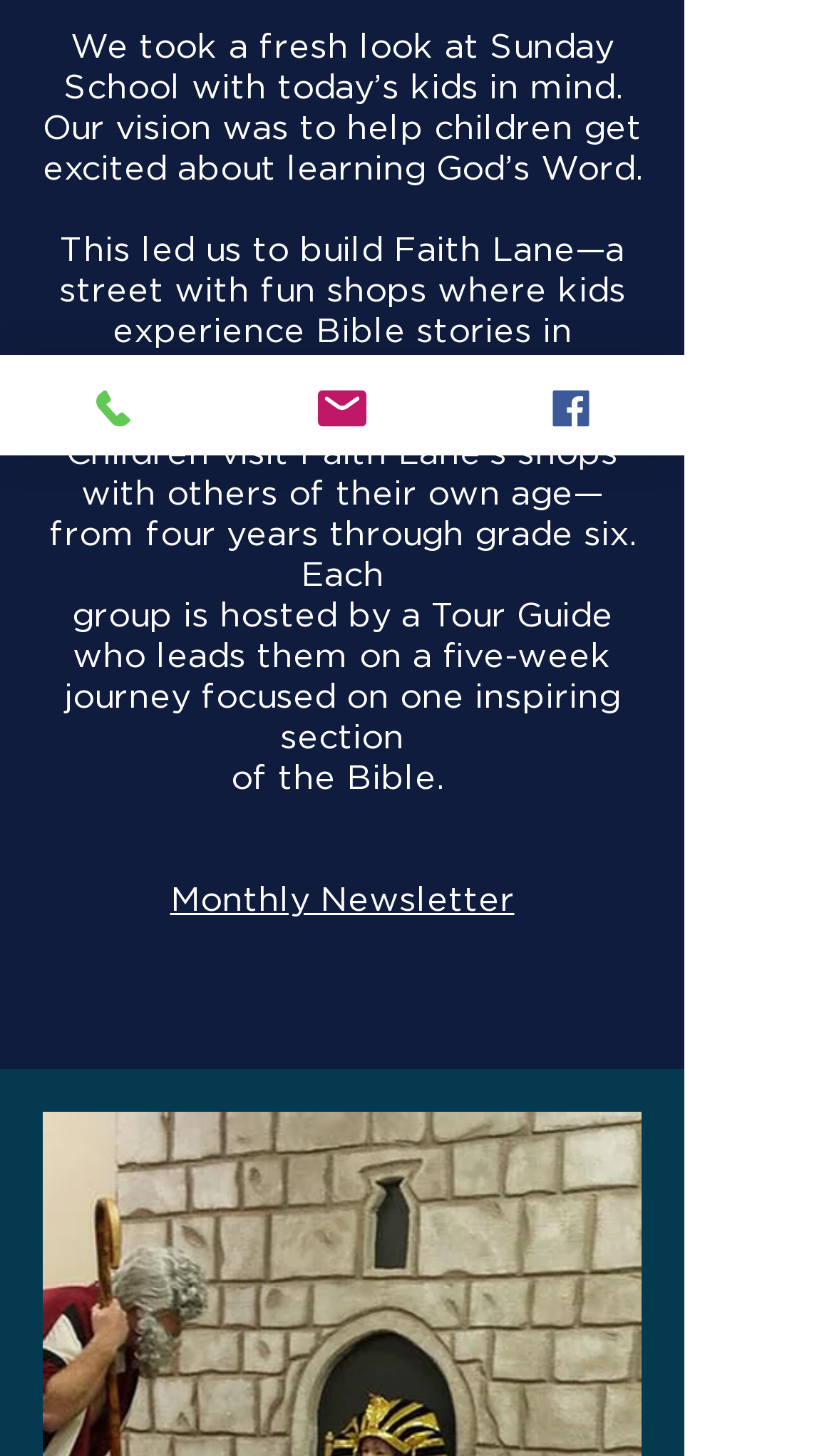Using floating point numbers between 0 and 1, provide the bounding box coordinates in the format (top-left x, top-left y, bottom-right x, bottom-right y). Locate the UI element described here: Monthly Newsletter

[0.204, 0.606, 0.617, 0.63]